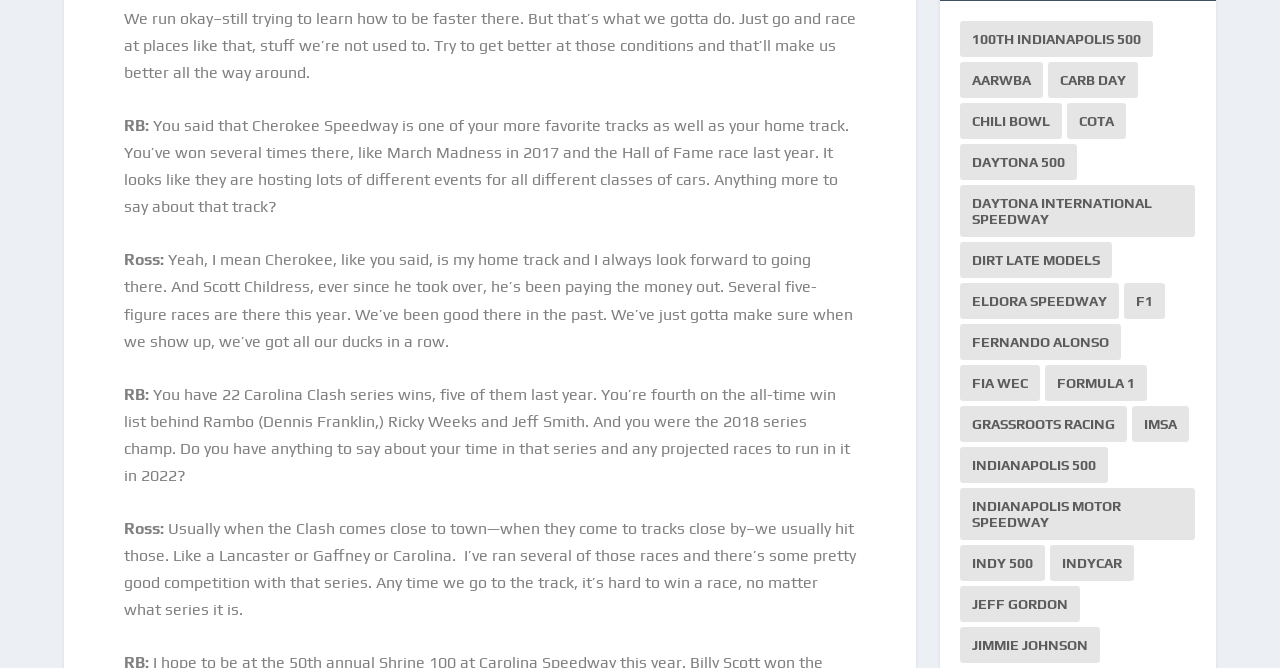Identify the bounding box for the UI element that is described as follows: "IMSA".

[0.884, 0.608, 0.929, 0.662]